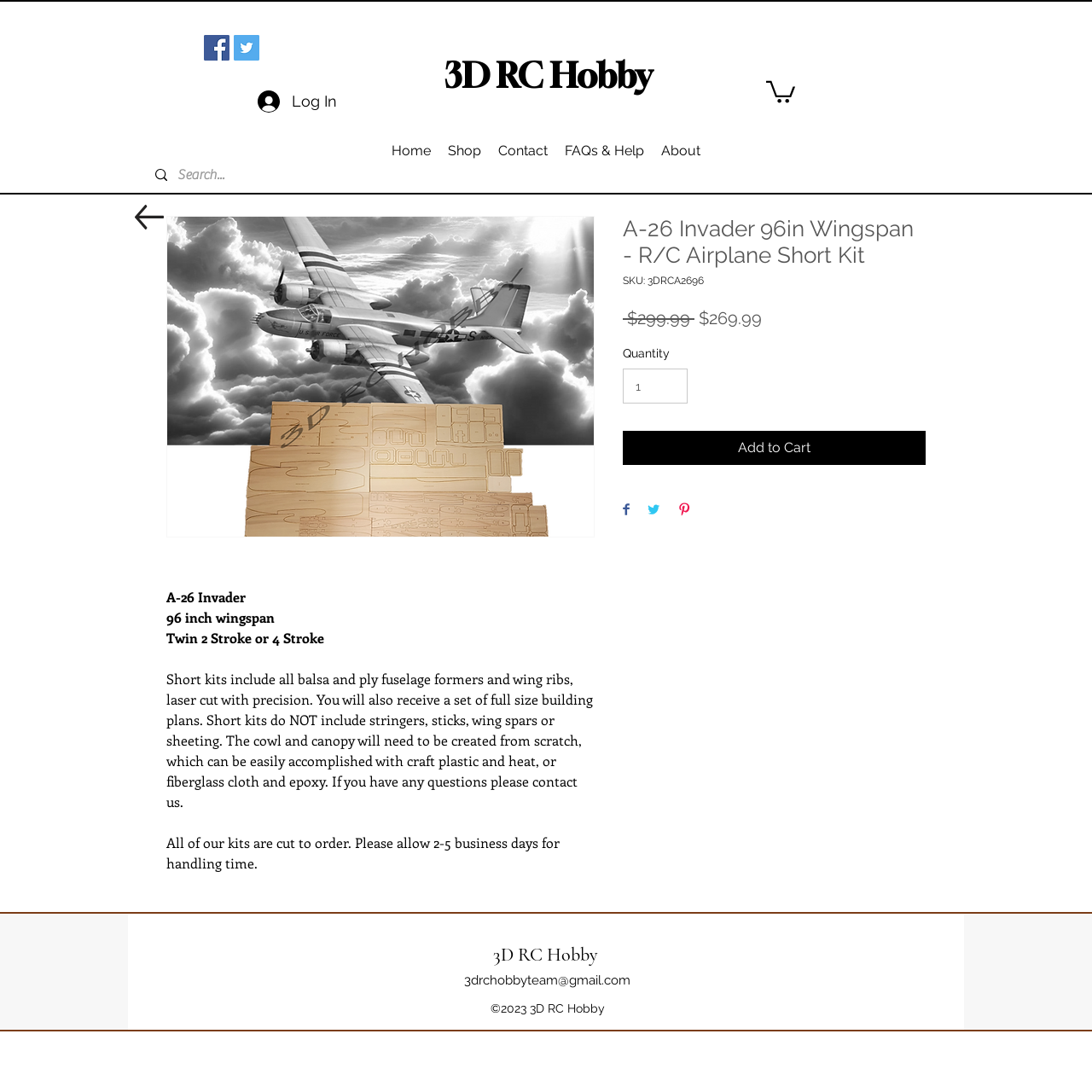Locate the bounding box coordinates of the UI element described by: "Log In". Provide the coordinates as four float numbers between 0 and 1, formatted as [left, top, right, bottom].

[0.225, 0.076, 0.32, 0.11]